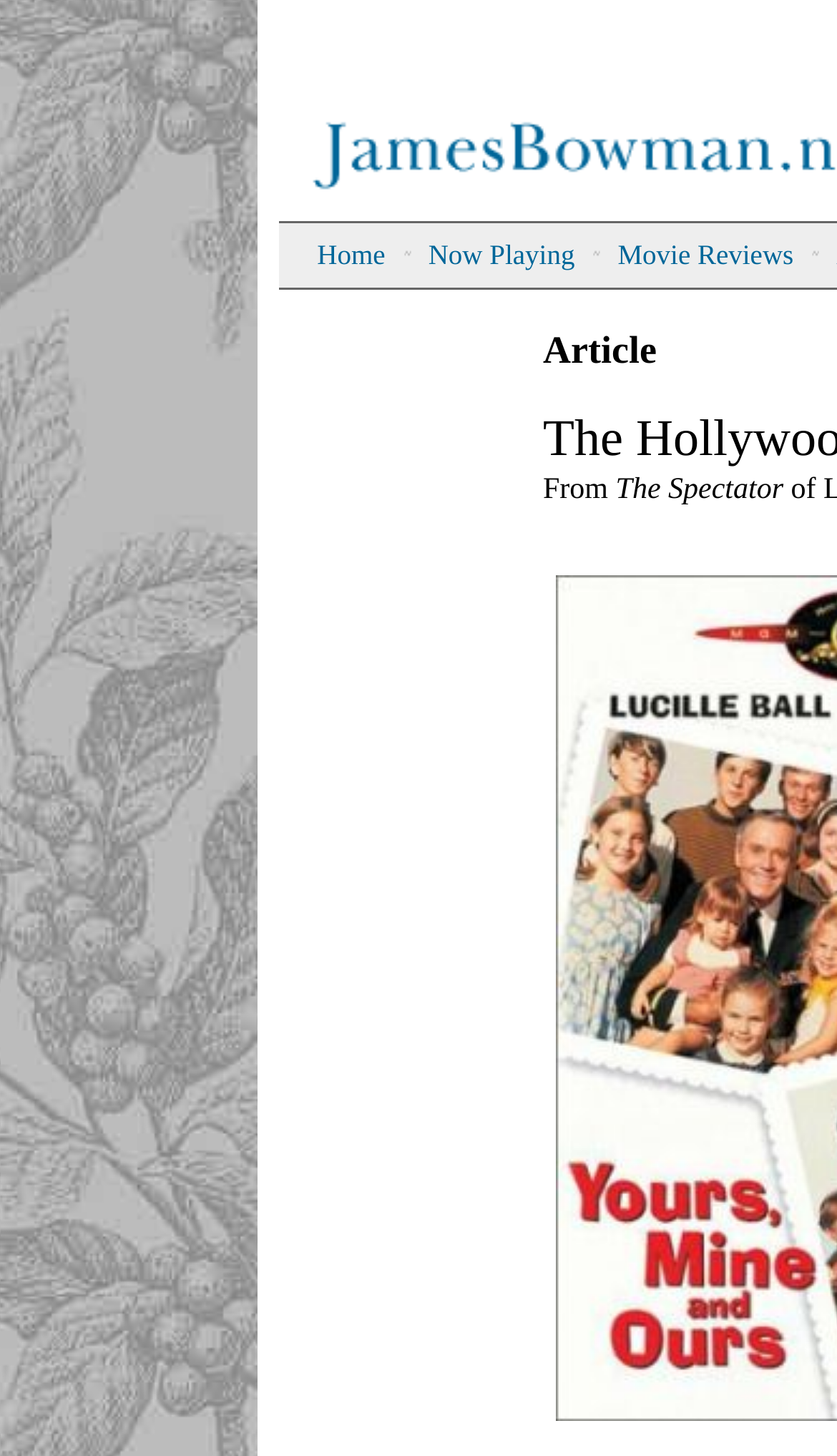What is the first menu item on the top navigation bar?
Based on the image, respond with a single word or phrase.

Home